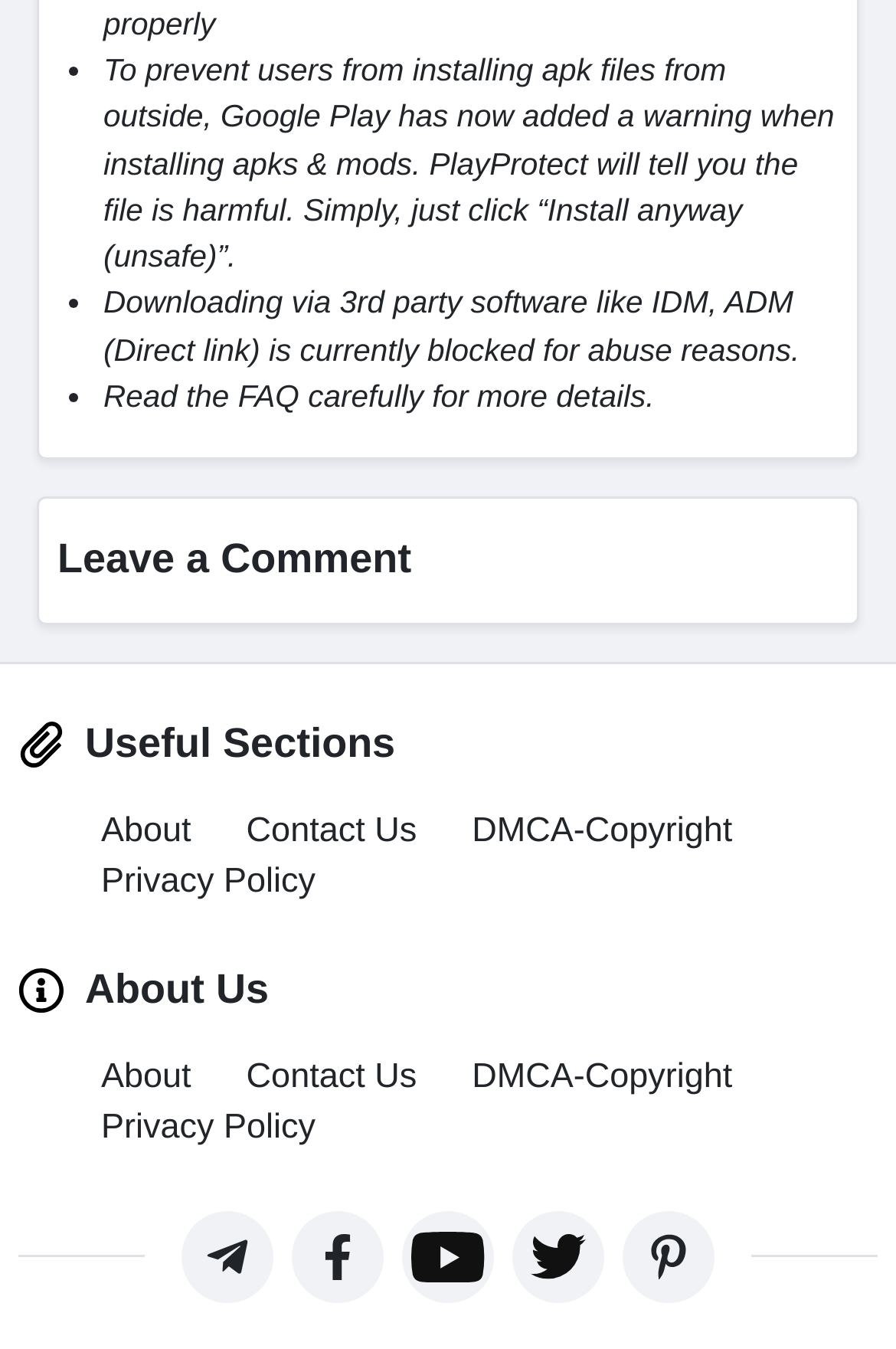Give the bounding box coordinates for the element described as: "prev".

None